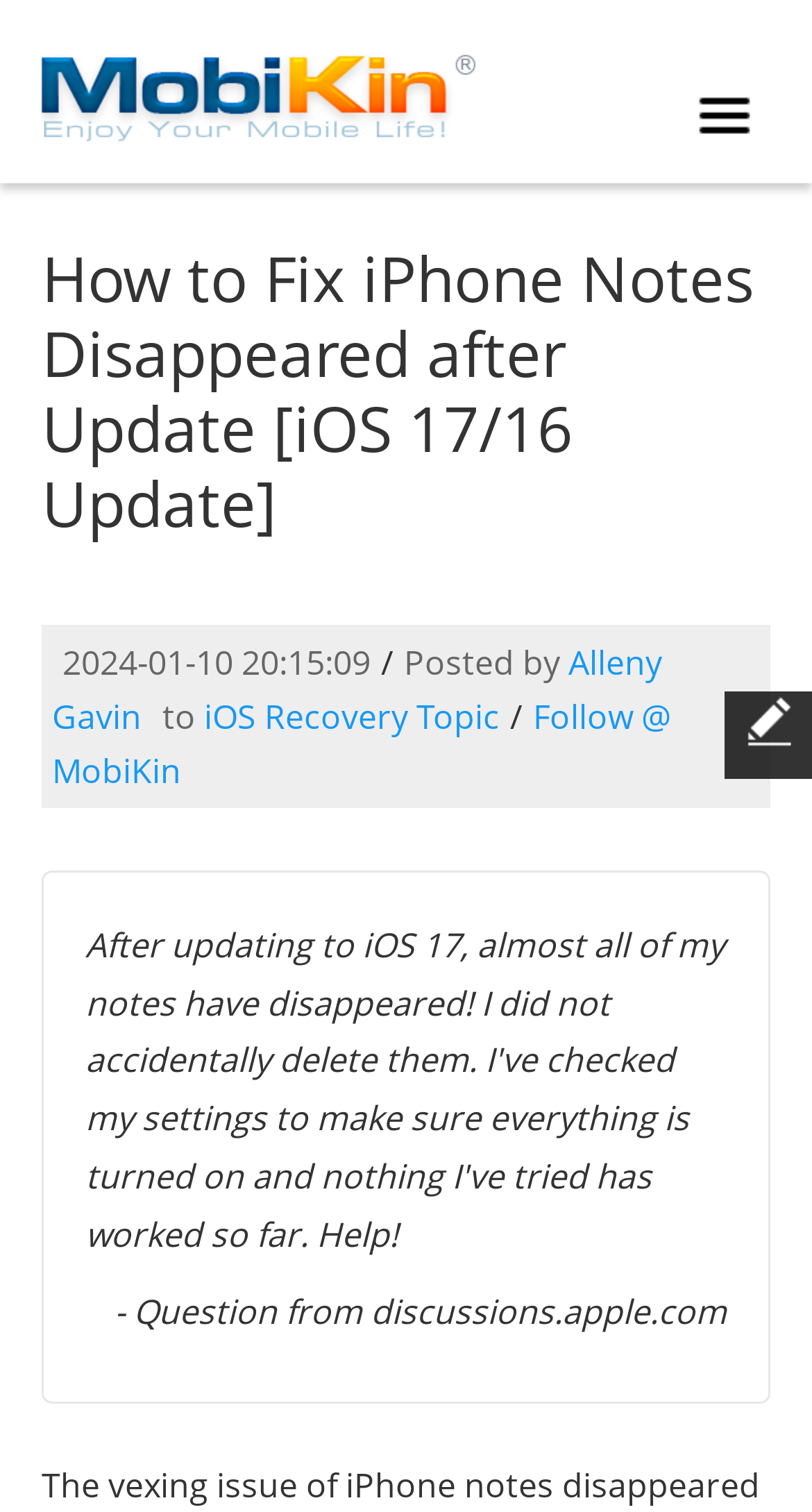Provide the bounding box coordinates in the format (top-left x, top-left y, bottom-right x, bottom-right y). All values are floating point numbers between 0 and 1. Determine the bounding box coordinate of the UI element described as: Alleny Gavin

[0.064, 0.423, 0.815, 0.489]